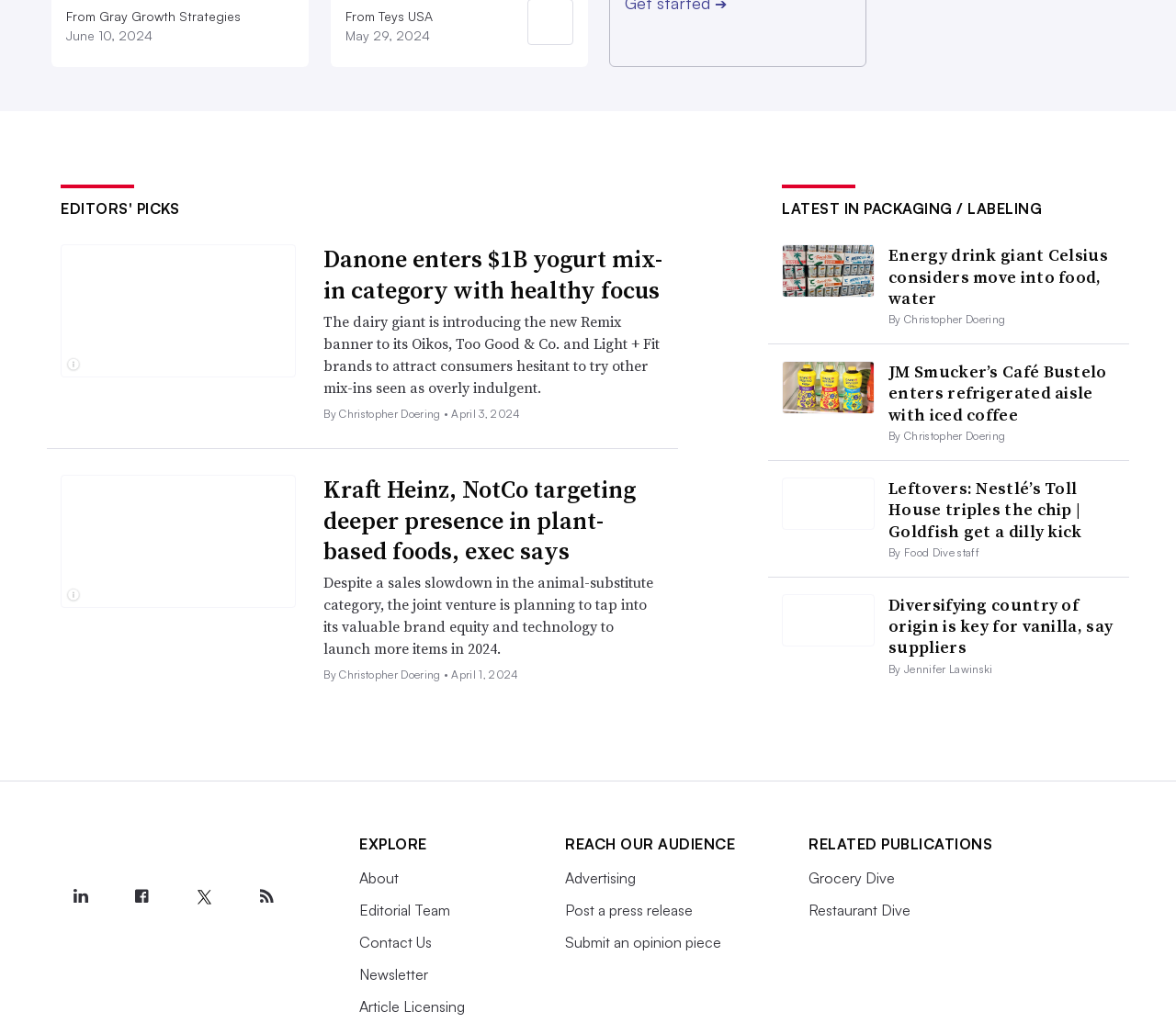Locate the bounding box of the UI element based on this description: "alt="Danone's newly launch Remix products."". Provide four float numbers between 0 and 1 as [left, top, right, bottom].

[0.052, 0.292, 0.252, 0.312]